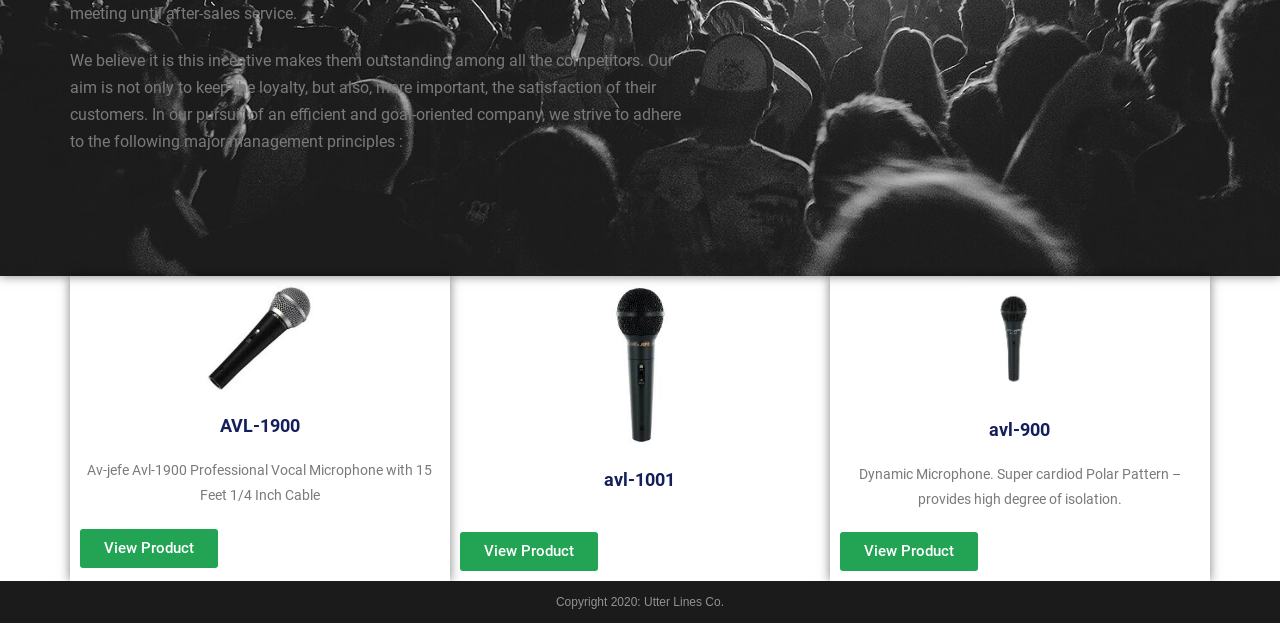Given the element description: "View Product", predict the bounding box coordinates of this UI element. The coordinates must be four float numbers between 0 and 1, given as [left, top, right, bottom].

[0.359, 0.832, 0.467, 0.893]